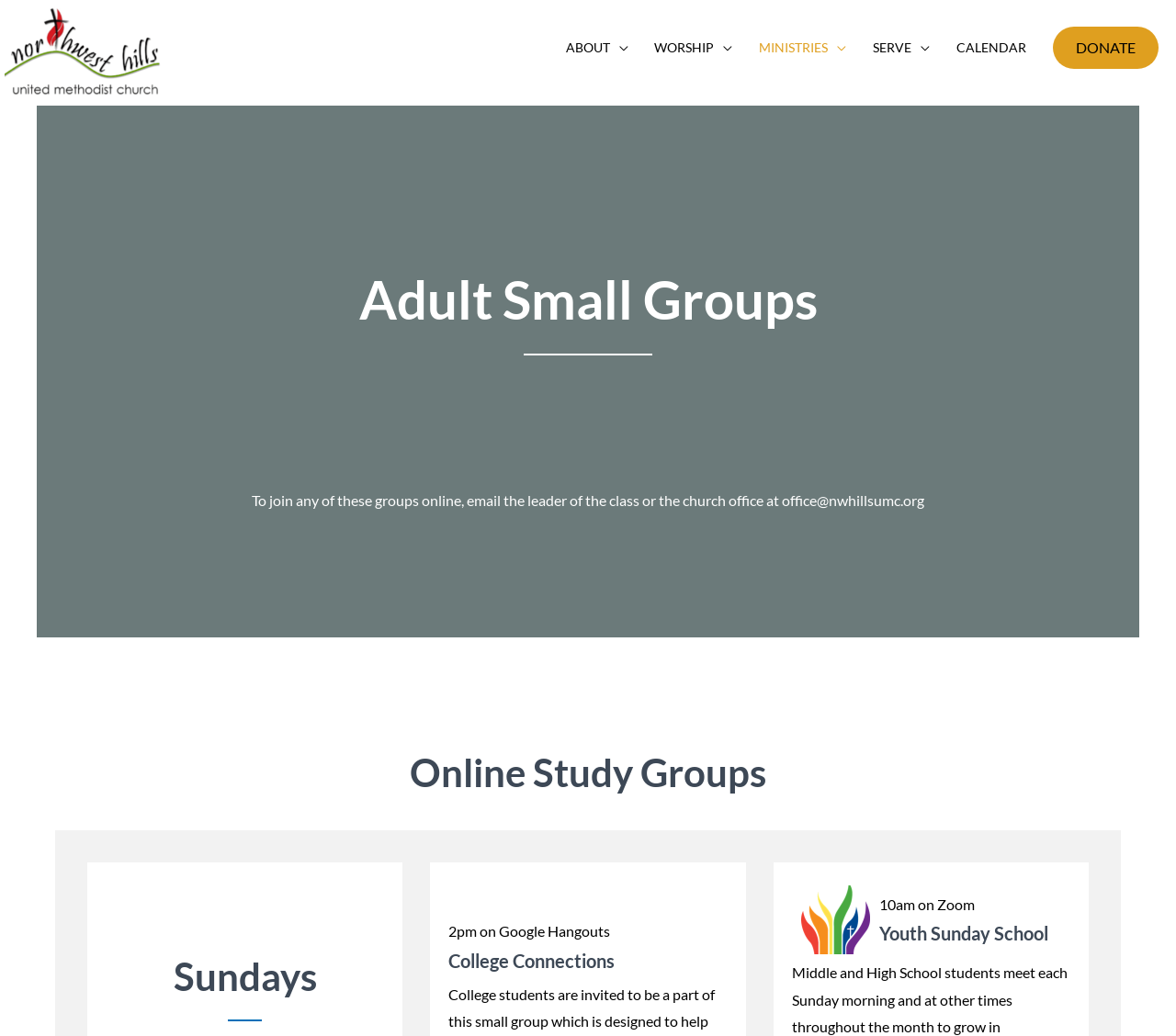Can you determine the main header of this webpage?

Adult Small Groups